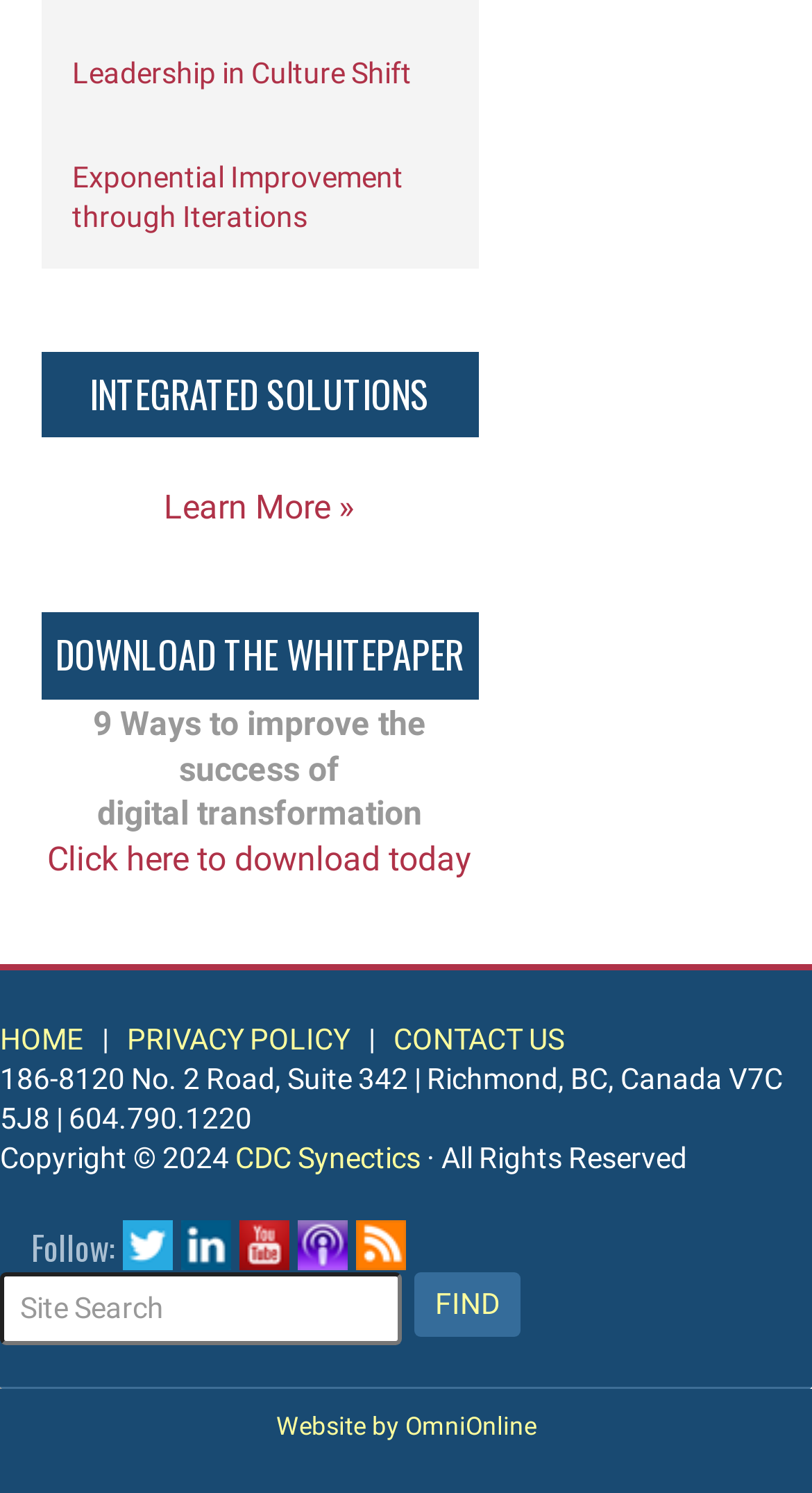Determine the bounding box coordinates of the clickable region to carry out the instruction: "Download the whitepaper".

[0.058, 0.562, 0.581, 0.588]